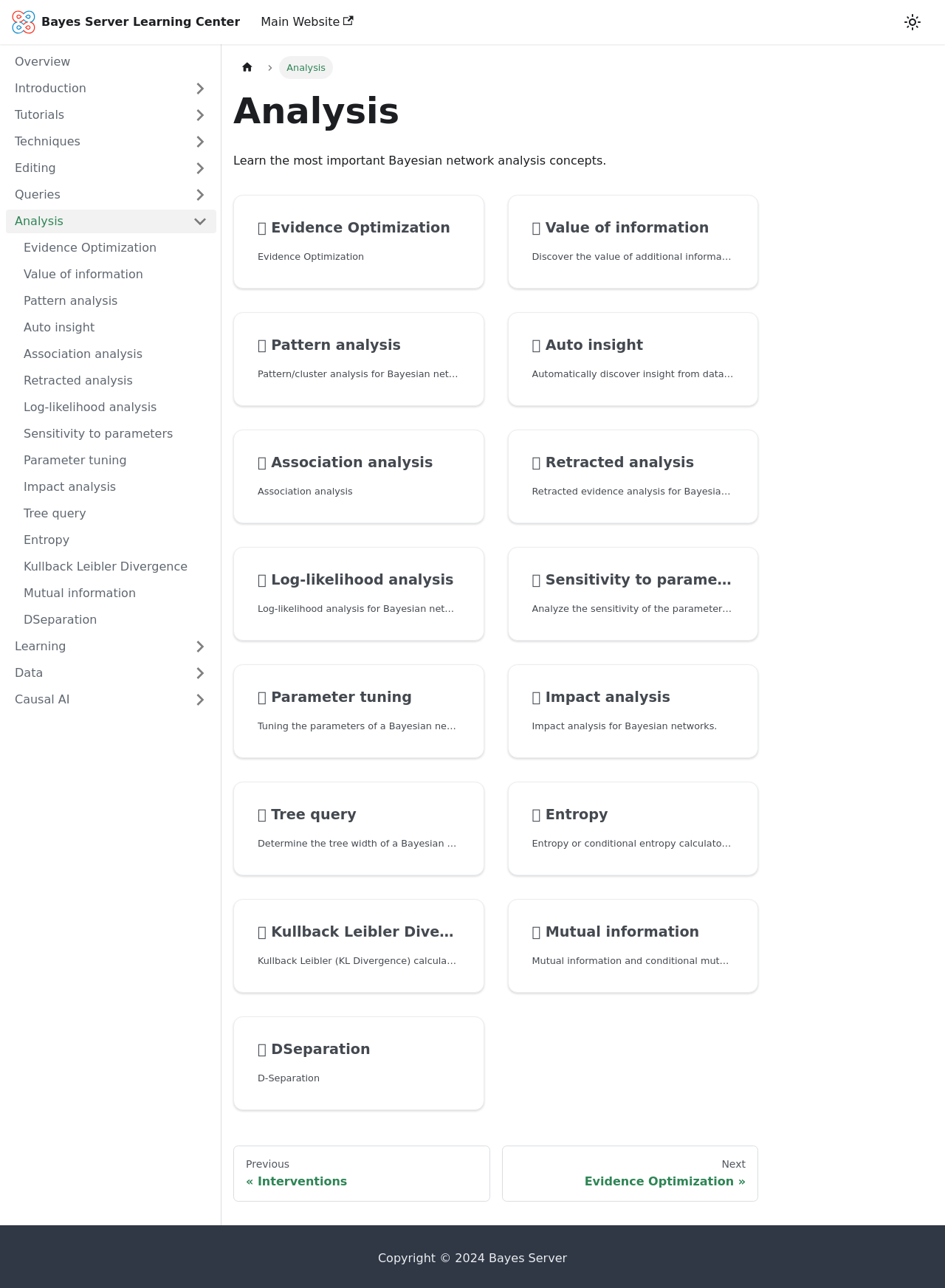How many categories are there in the sidebar?
Give a one-word or short phrase answer based on the image.

7